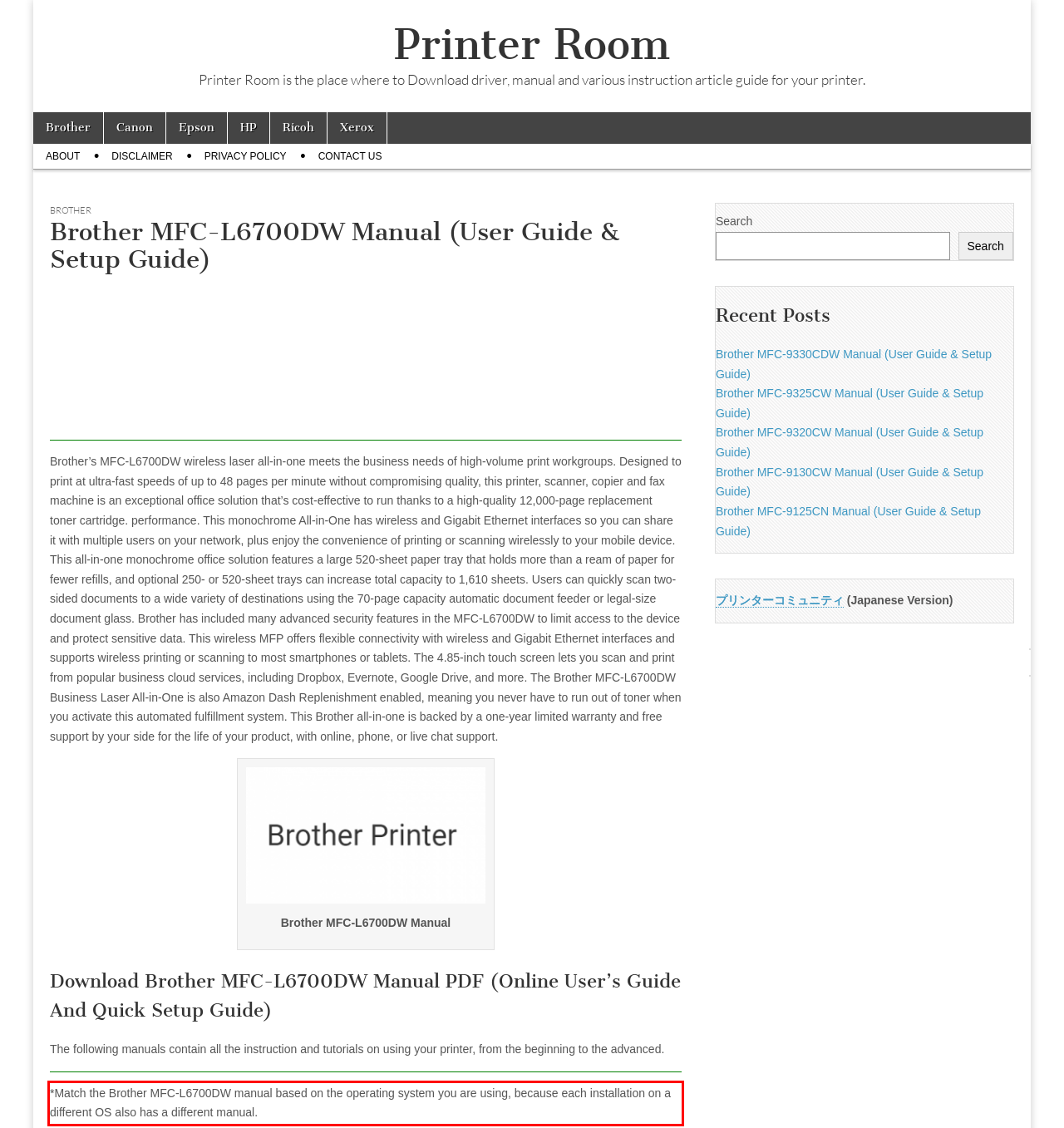Using the webpage screenshot, recognize and capture the text within the red bounding box.

*Match the Brother MFC-L6700DW manual based on the operating system you are using, because each installation on a different OS also has a different manual.